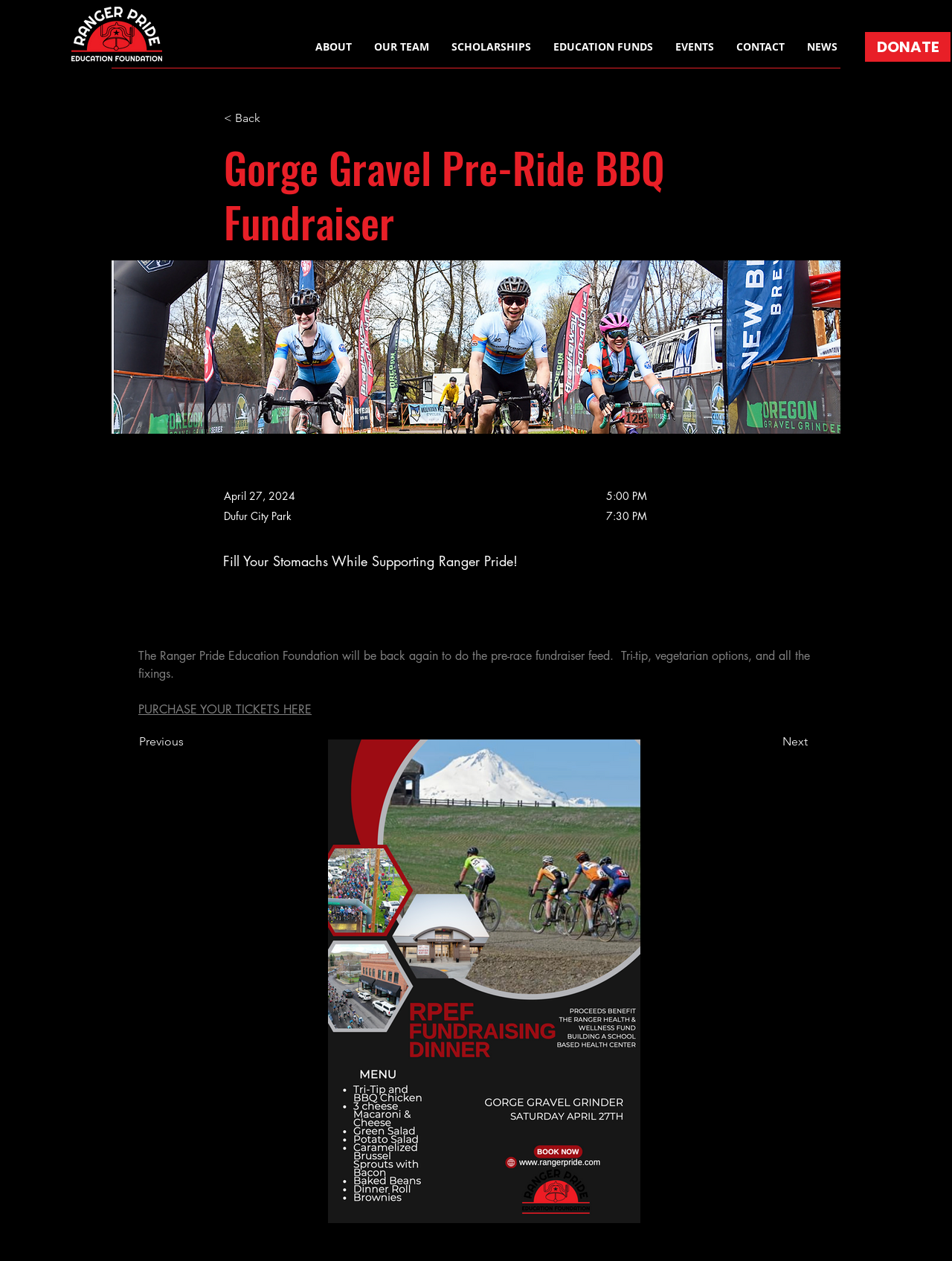Using the details from the image, please elaborate on the following question: What is the location of the Gorge Gravel Pre-Ride BBQ Fundraiser?

I found the location by looking at the StaticText element with the content 'Dufur City Park' which is located at the coordinates [0.235, 0.404, 0.306, 0.415].